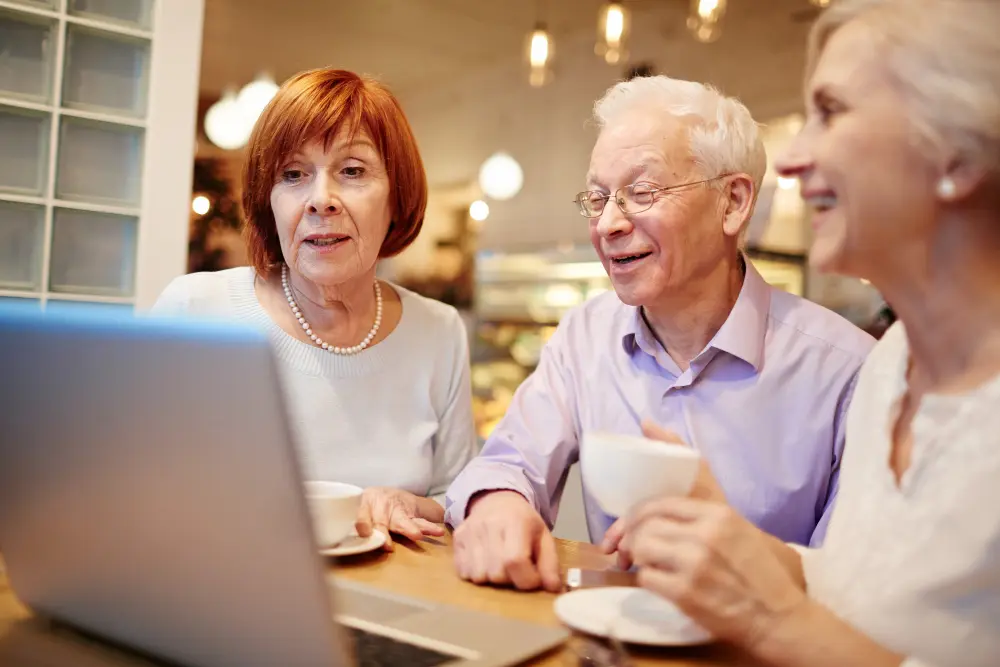Please use the details from the image to answer the following question comprehensively:
What is the man in the center wearing?

According to the caption, the older man in the center is dressed in a light purple shirt, which suggests his attire.